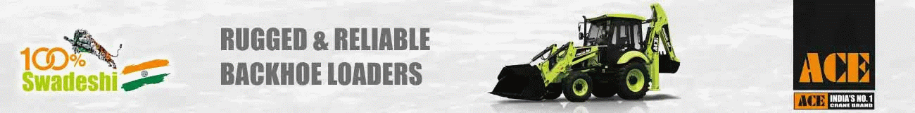What is the reputation of ACE's machinery?
Using the details shown in the screenshot, provide a comprehensive answer to the question.

The caption reinforces ACE's reputation for producing robust equipment, emphasizing the ruggedness and reliability of their machinery, which is essential for effective performance on construction sites.